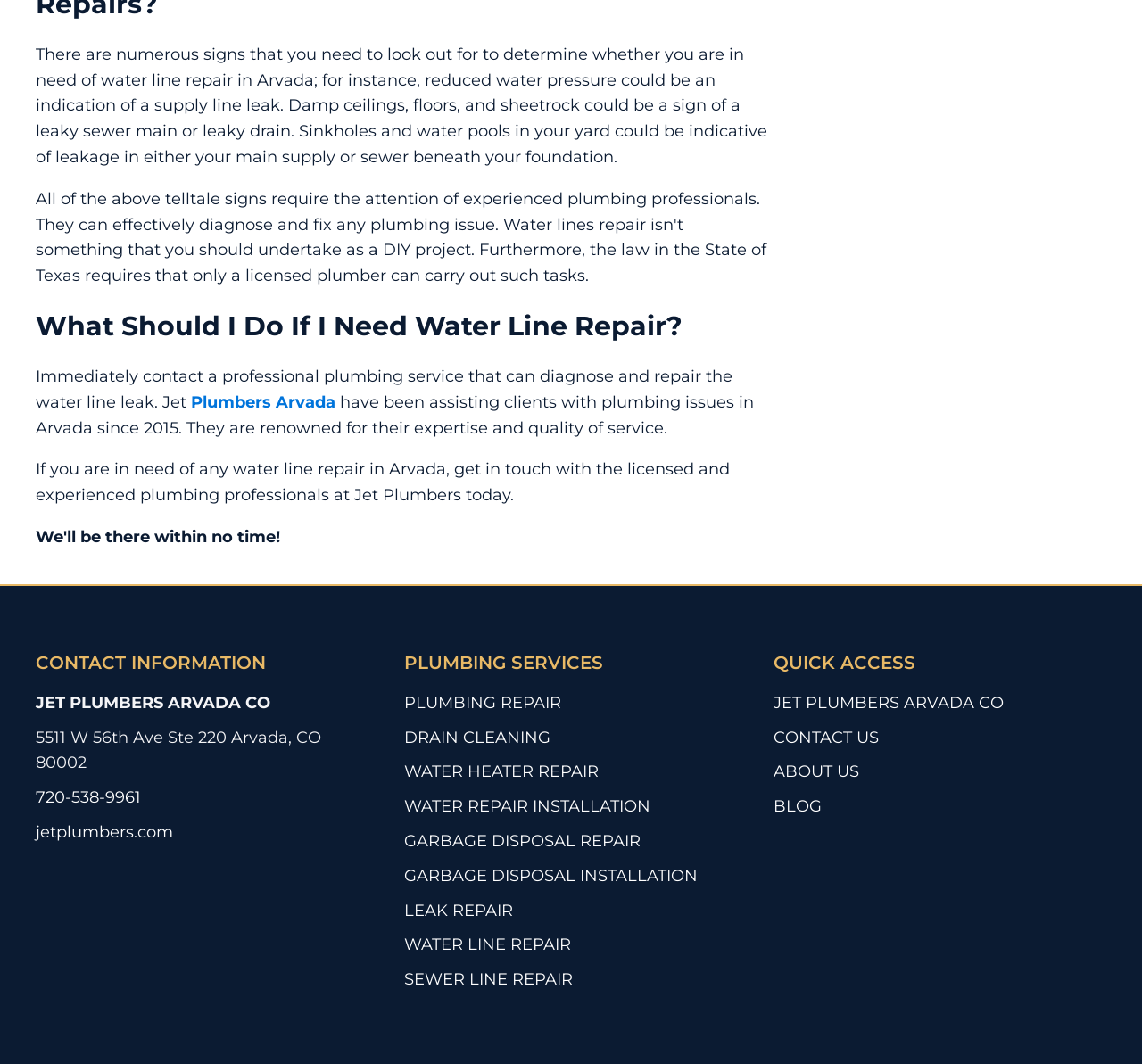Determine the bounding box coordinates of the UI element that matches the following description: "BLog". The coordinates should be four float numbers between 0 and 1 in the format [left, top, right, bottom].

[0.677, 0.746, 0.719, 0.77]